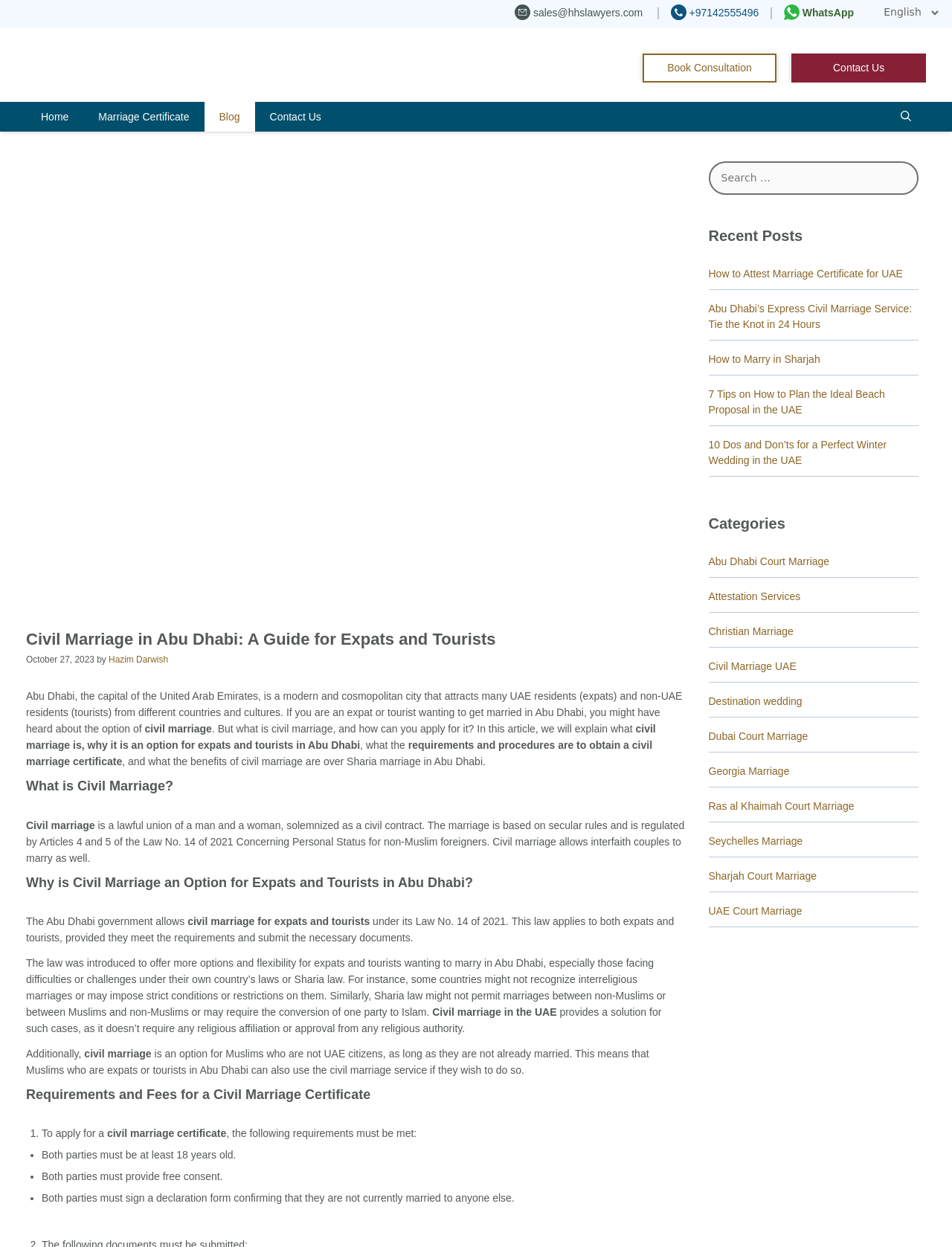Please determine the bounding box coordinates, formatted as (top-left x, top-left y, bottom-right x, bottom-right y), with all values as floating point numbers between 0 and 1. Identify the bounding box of the region described as: Dubai Court Marriage

[0.744, 0.585, 0.849, 0.595]